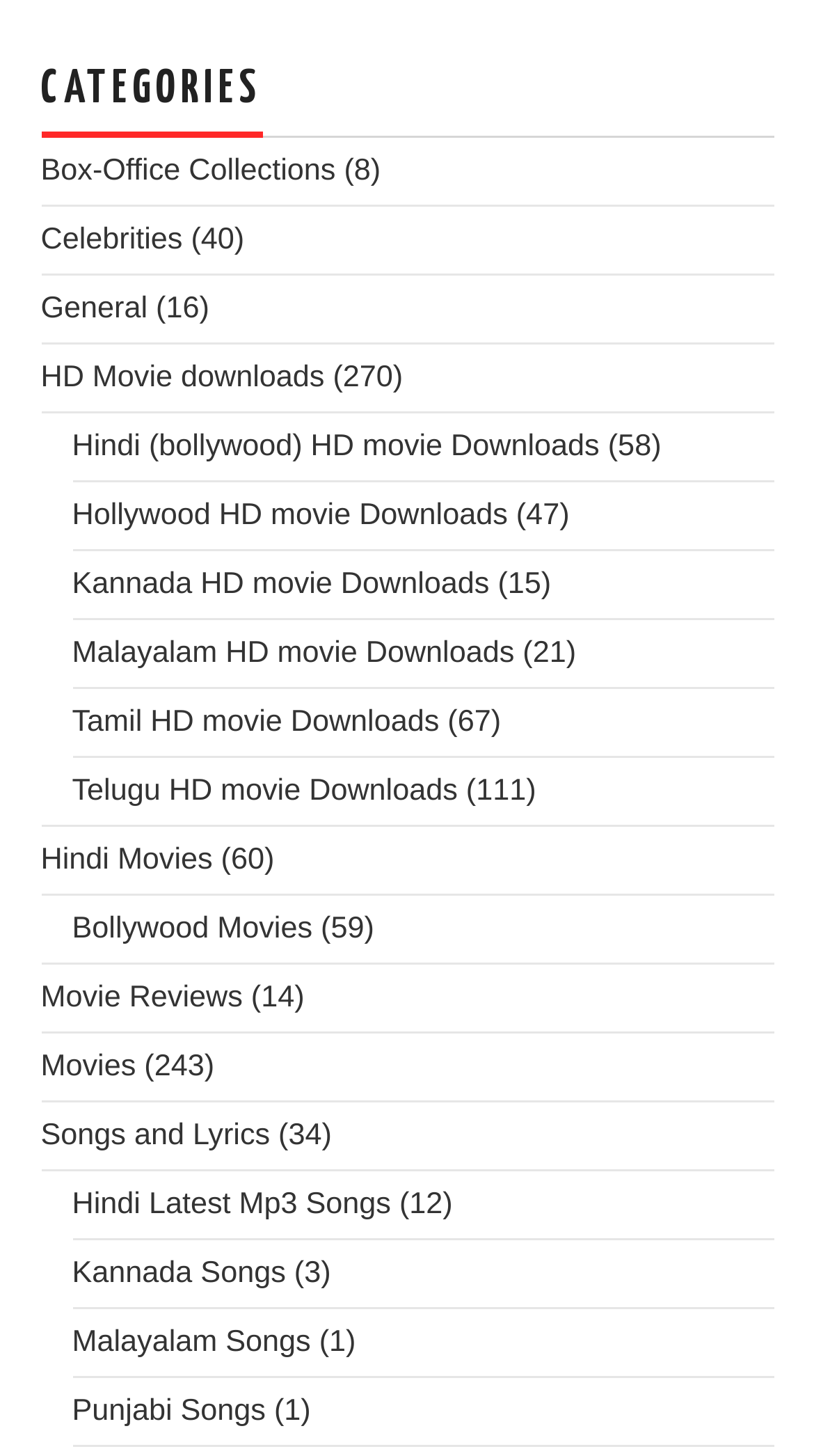Please find the bounding box coordinates of the element's region to be clicked to carry out this instruction: "Click on Box-Office Collections".

[0.05, 0.105, 0.412, 0.128]